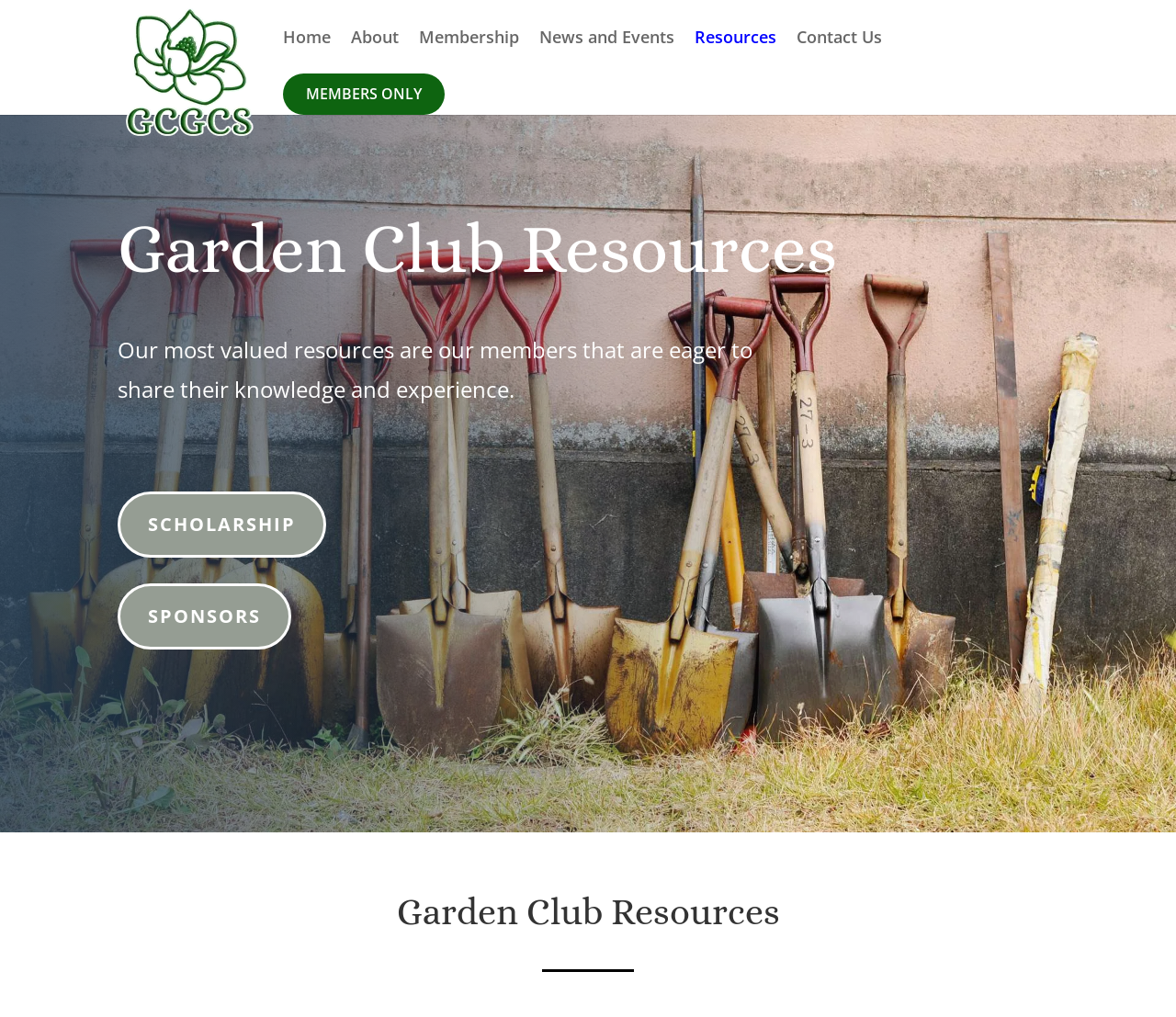Given the description of a UI element: "News and Events", identify the bounding box coordinates of the matching element in the webpage screenshot.

[0.459, 0.03, 0.573, 0.072]